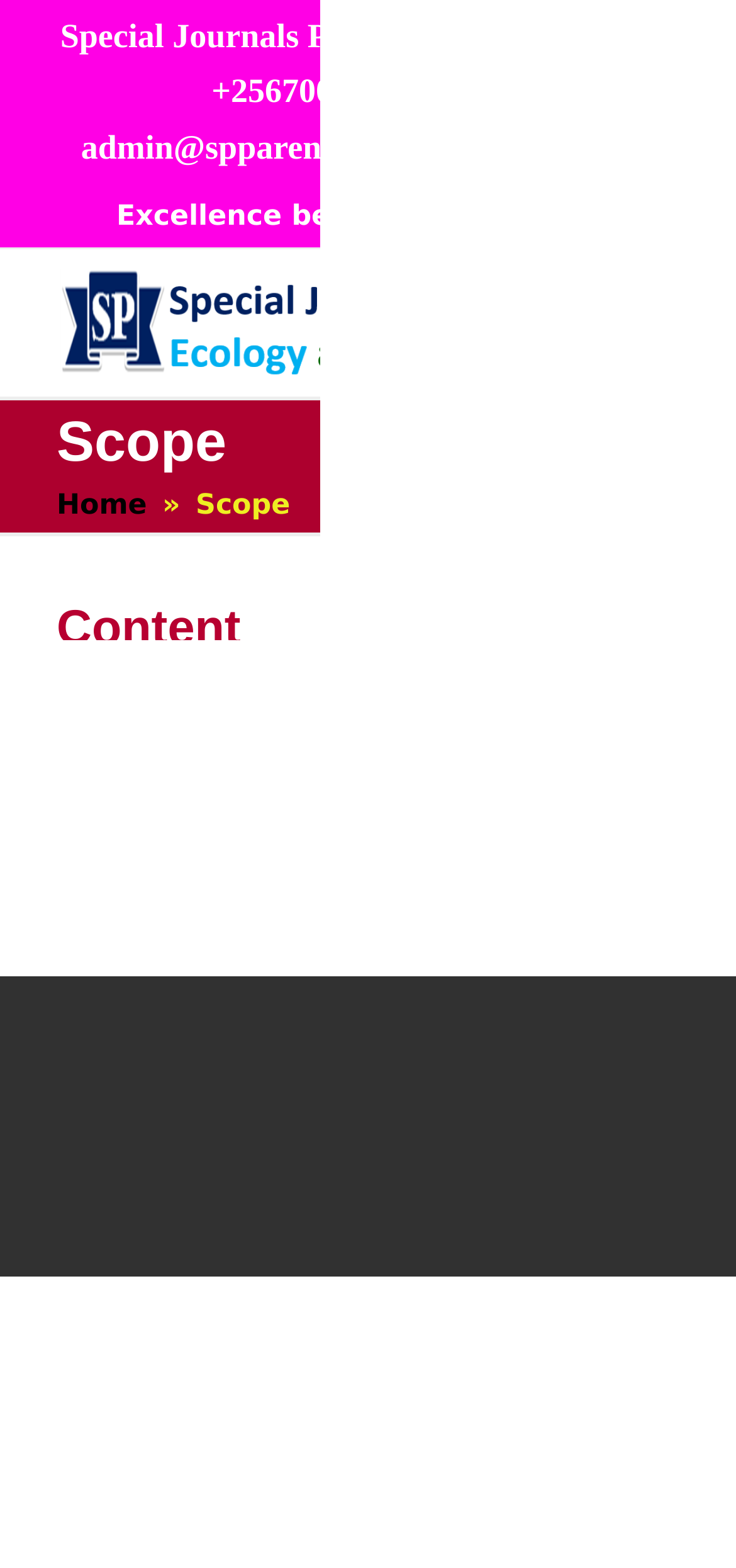Please specify the bounding box coordinates of the region to click in order to perform the following instruction: "Go to Home".

[0.077, 0.312, 0.2, 0.332]